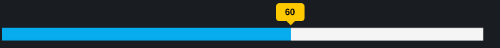Please give a one-word or short phrase response to the following question: 
What is the purpose of the layout?

to compare